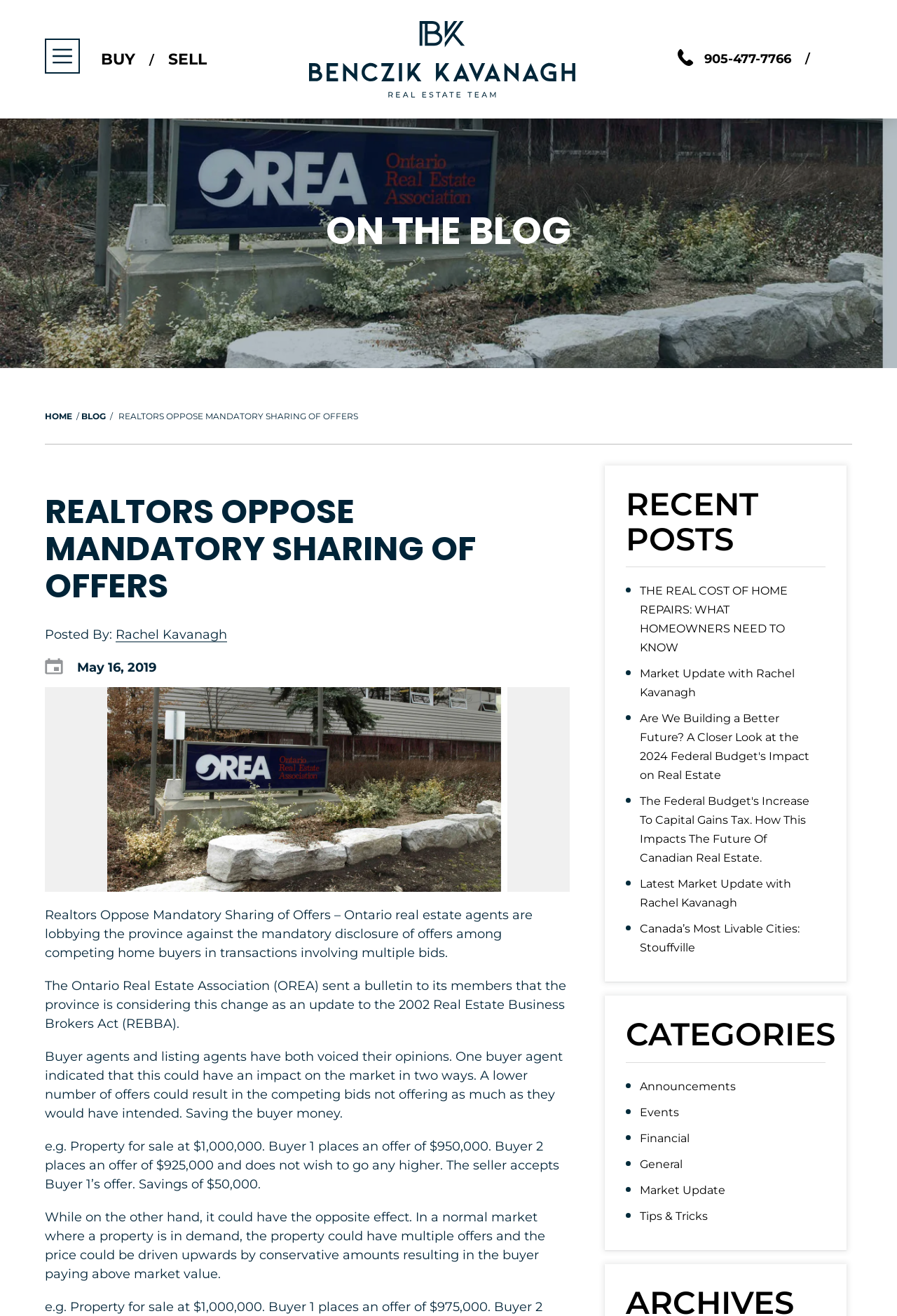Could you specify the bounding box coordinates for the clickable section to complete the following instruction: "check notices and news"?

None